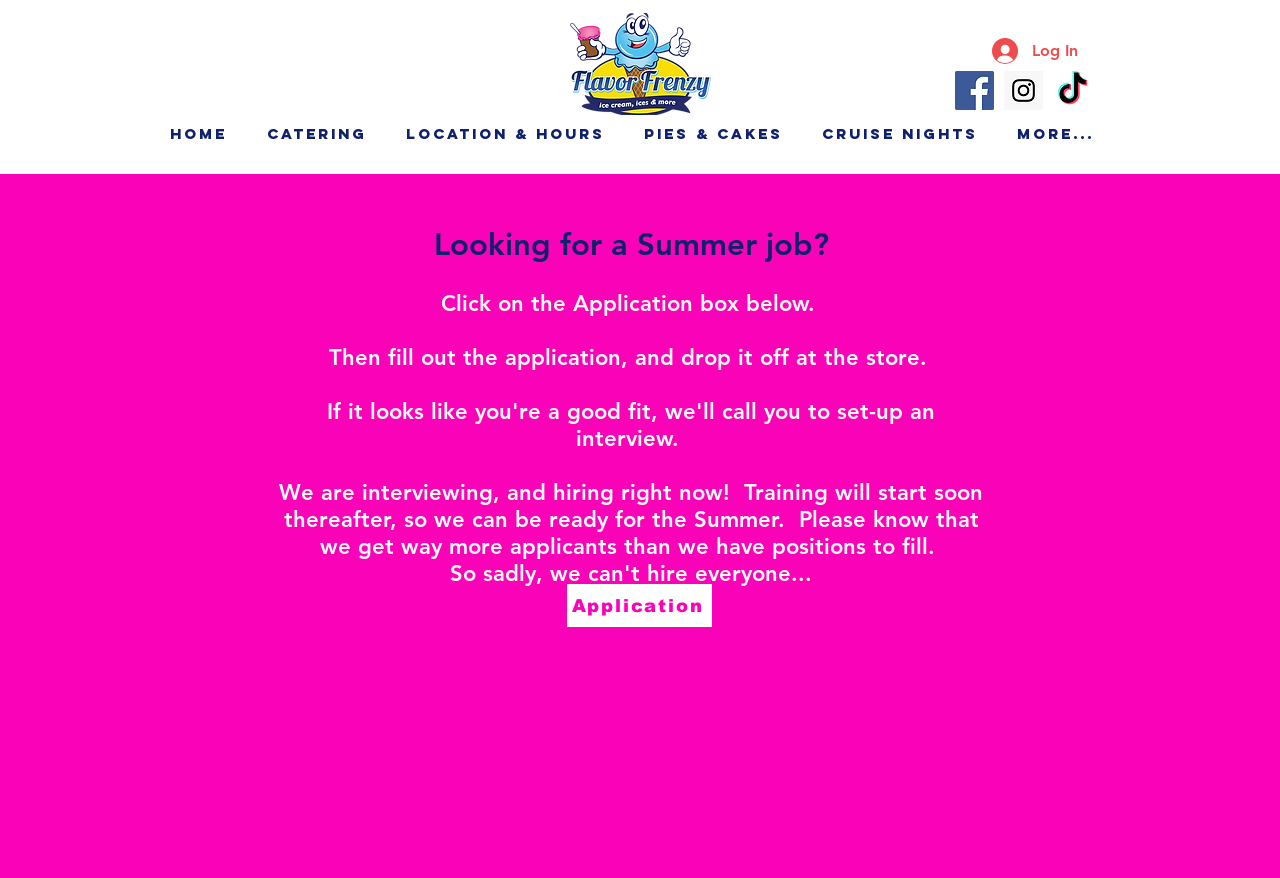Identify the bounding box coordinates of the specific part of the webpage to click to complete this instruction: "Go to HOME page".

[0.117, 0.138, 0.193, 0.166]